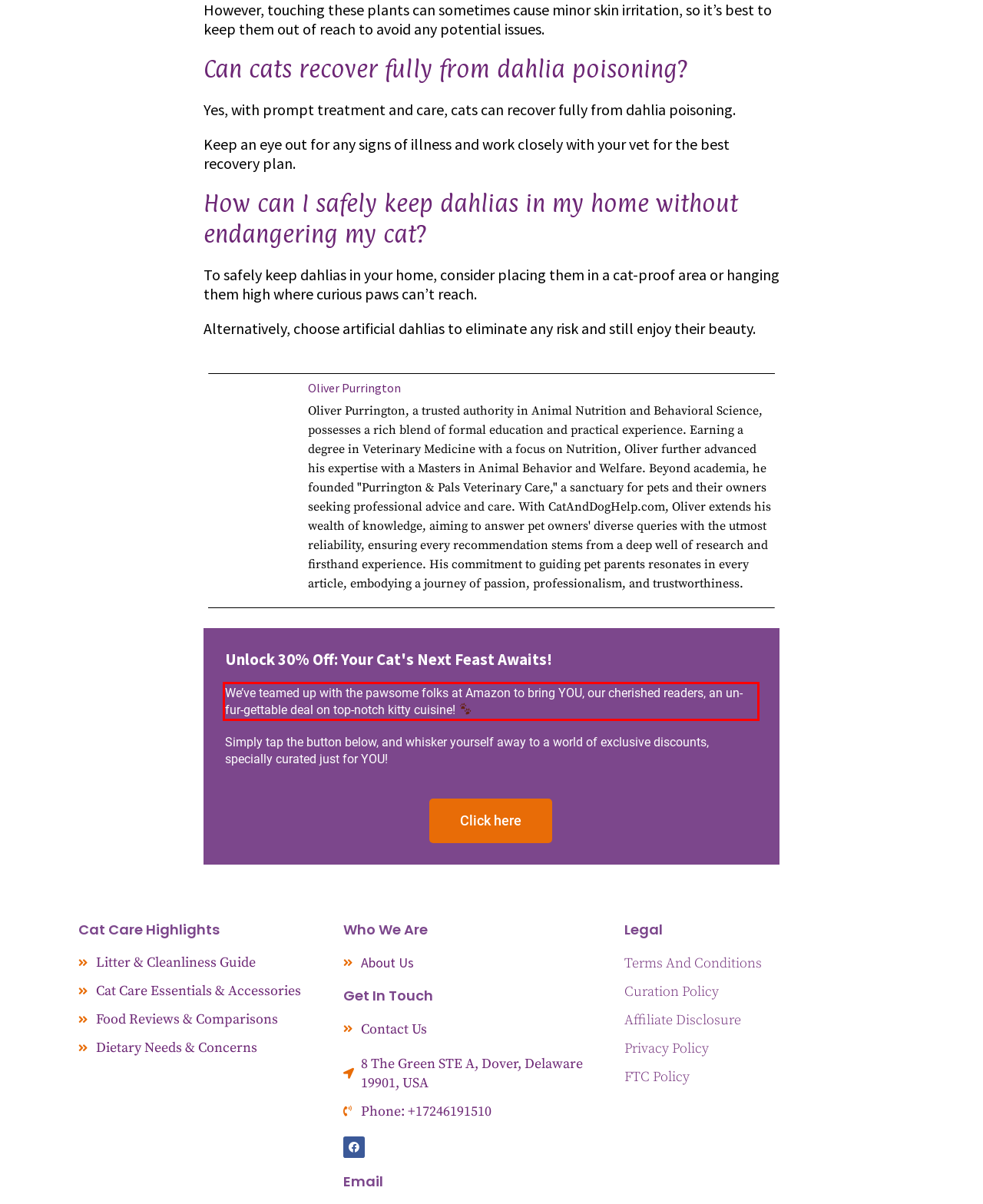You have a screenshot of a webpage with a red bounding box. Identify and extract the text content located inside the red bounding box.

We’ve teamed up with the pawsome folks at Amazon to bring YOU, our cherished readers, an un-fur-gettable deal on top-notch kitty cuisine!